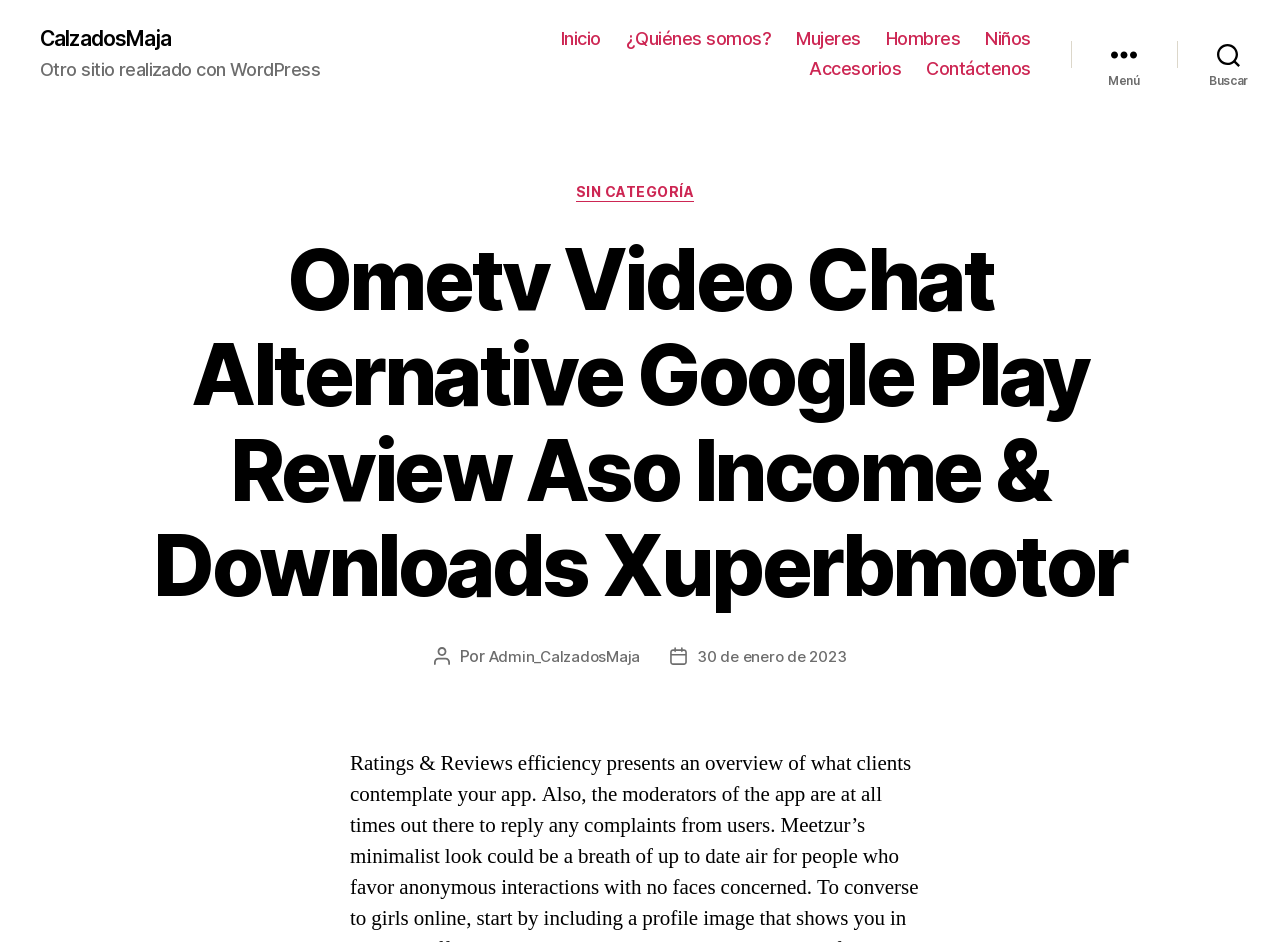Please identify the bounding box coordinates of the element's region that needs to be clicked to fulfill the following instruction: "view men's section". The bounding box coordinates should consist of four float numbers between 0 and 1, i.e., [left, top, right, bottom].

[0.692, 0.032, 0.75, 0.055]